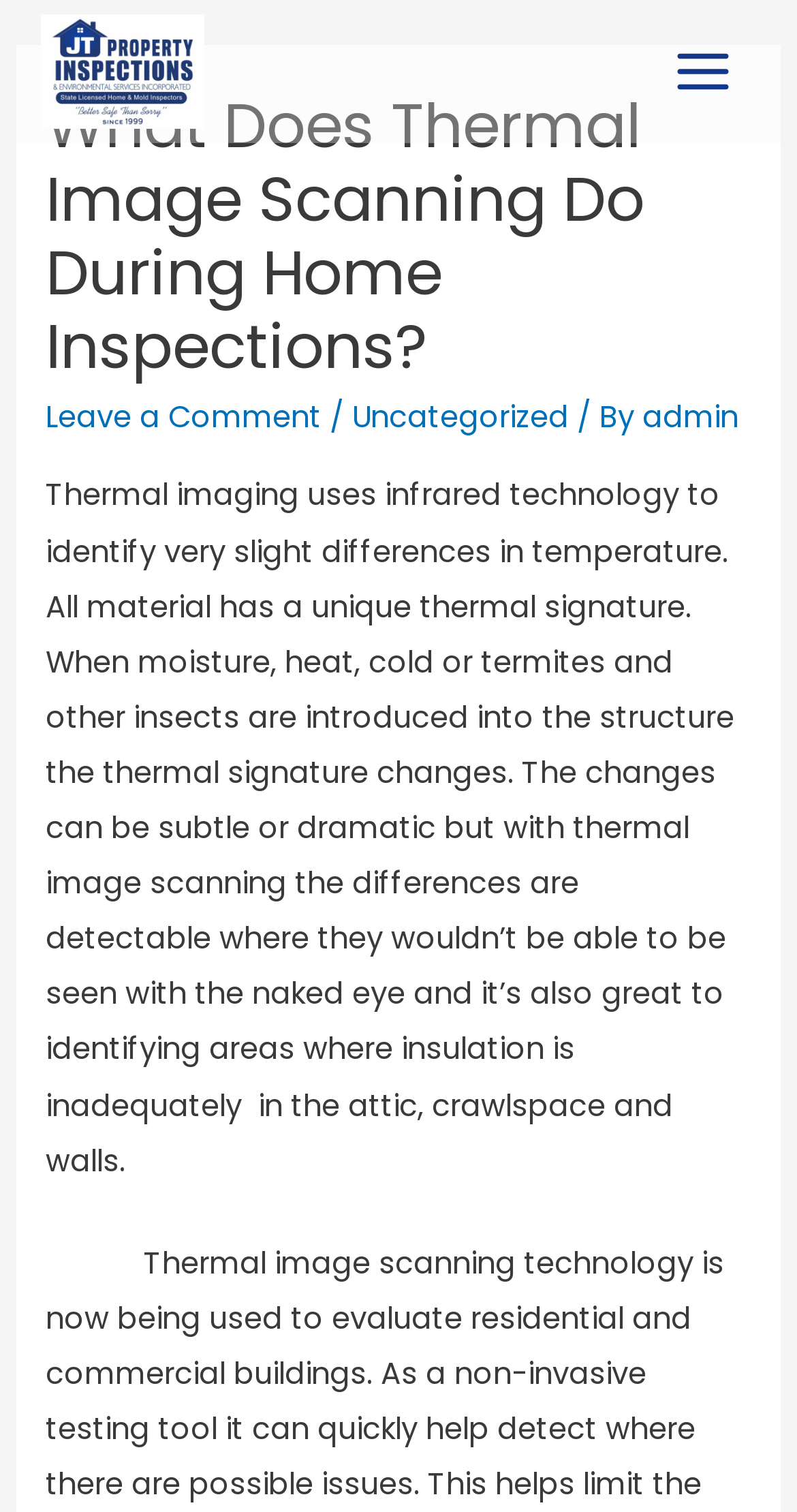Describe every aspect of the webpage in a detailed manner.

The webpage is about thermal image scanning during home inspections, specifically discussing what it does and its benefits. At the top left, there is a logo of "JT Property Inspections" accompanied by a link with the same name. 

On the top right, there is a main menu button. Below the logo, there is a header section that spans almost the entire width of the page. The header contains the title "What Does Thermal Image Scanning Do During Home Inspections?" in a large font, followed by a link to "Leave a Comment" and a category label "Uncategorized" with a link to the author "admin". 

Below the header, there is a large block of text that explains the concept of thermal imaging, its technology, and its applications in detecting moisture, heat, cold, termites, and inadequate insulation in buildings. This text occupies most of the page's content area.